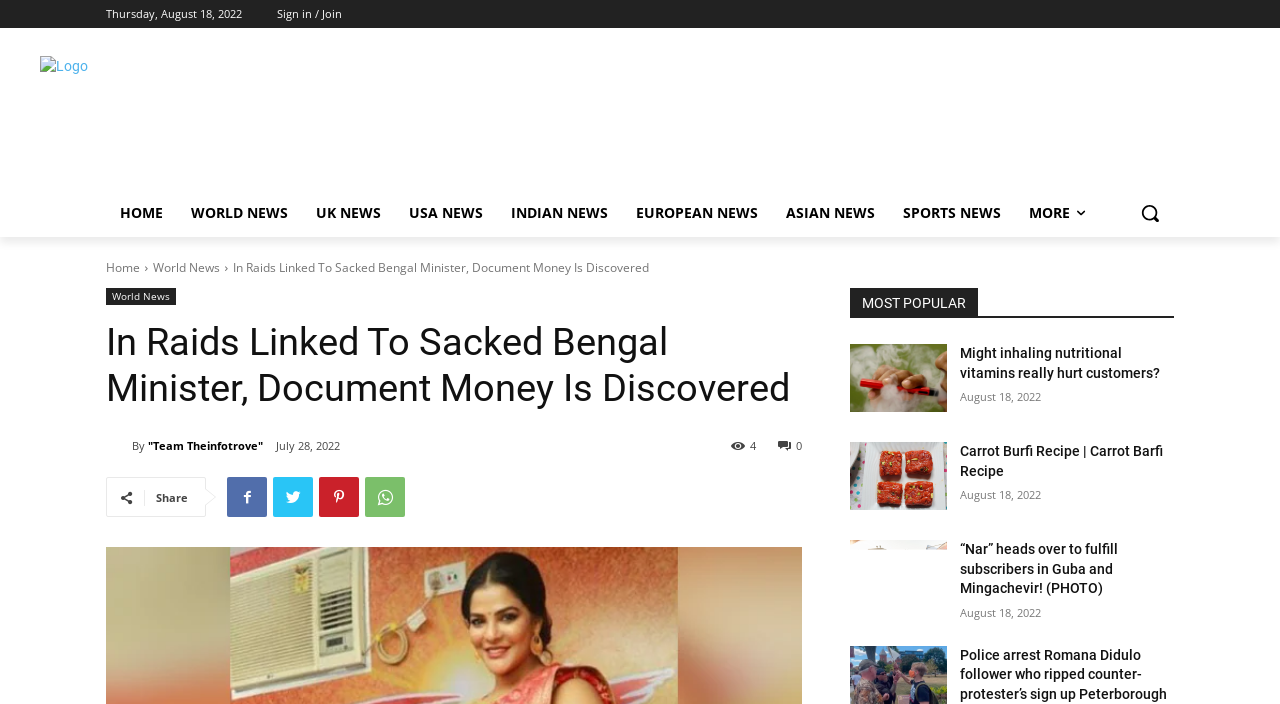Identify the bounding box coordinates for the UI element that matches this description: "Home".

[0.083, 0.368, 0.109, 0.392]